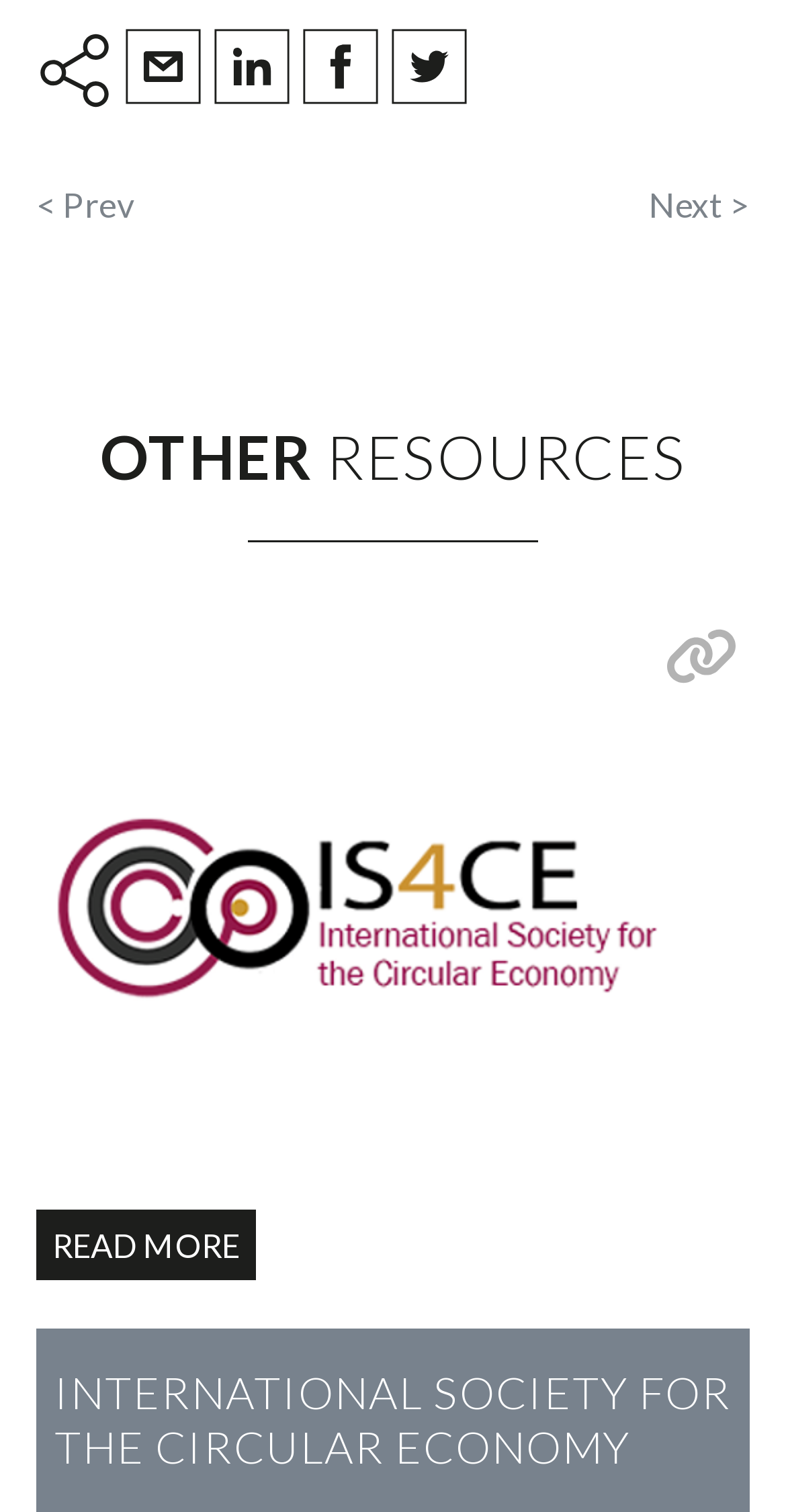Give a concise answer using only one word or phrase for this question:
What is the main topic of the 'OTHER RESOURCES' section?

Circular Economy